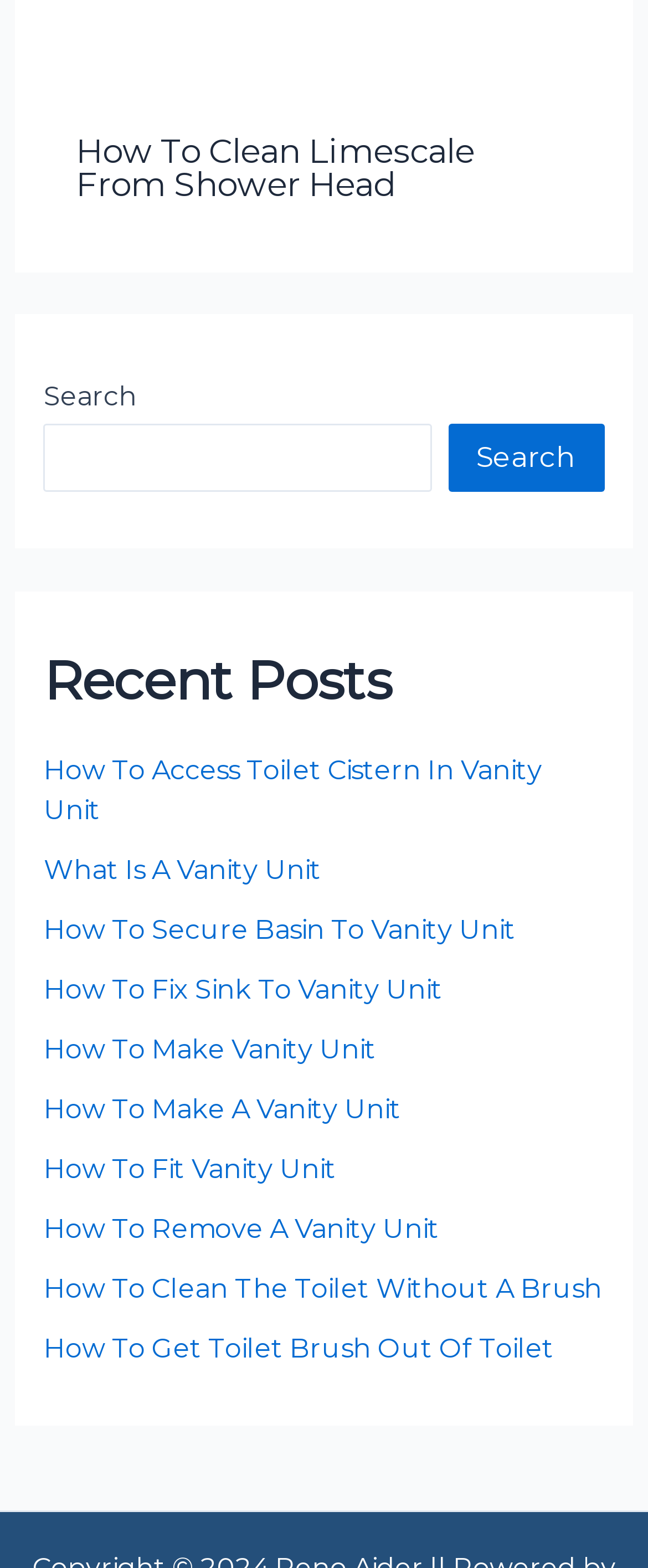Given the element description, predict the bounding box coordinates in the format (top-left x, top-left y, bottom-right x, bottom-right y), using floating point numbers between 0 and 1: alt="[ TABLE OF CONTENTS ]"

None